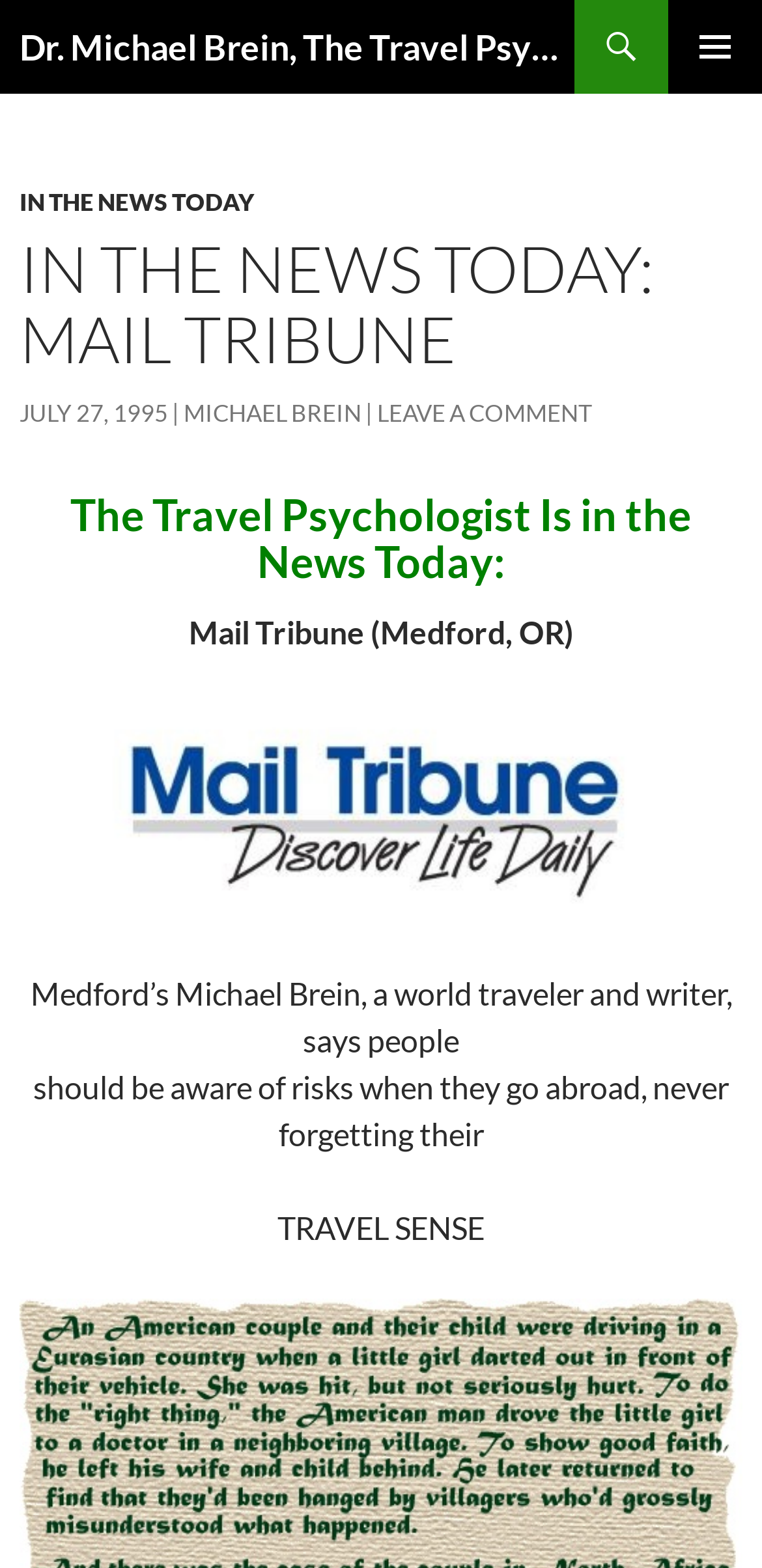For the element described, predict the bounding box coordinates as (top-left x, top-left y, bottom-right x, bottom-right y). All values should be between 0 and 1. Element description: parent_node: end jones

None